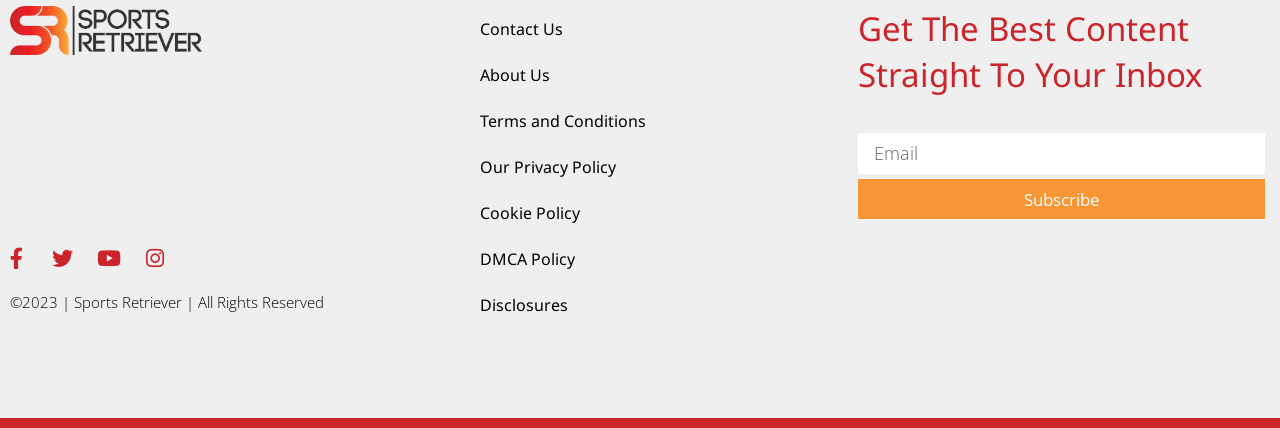What type of content is the website related to?
Please look at the screenshot and answer in one word or a short phrase.

Sports